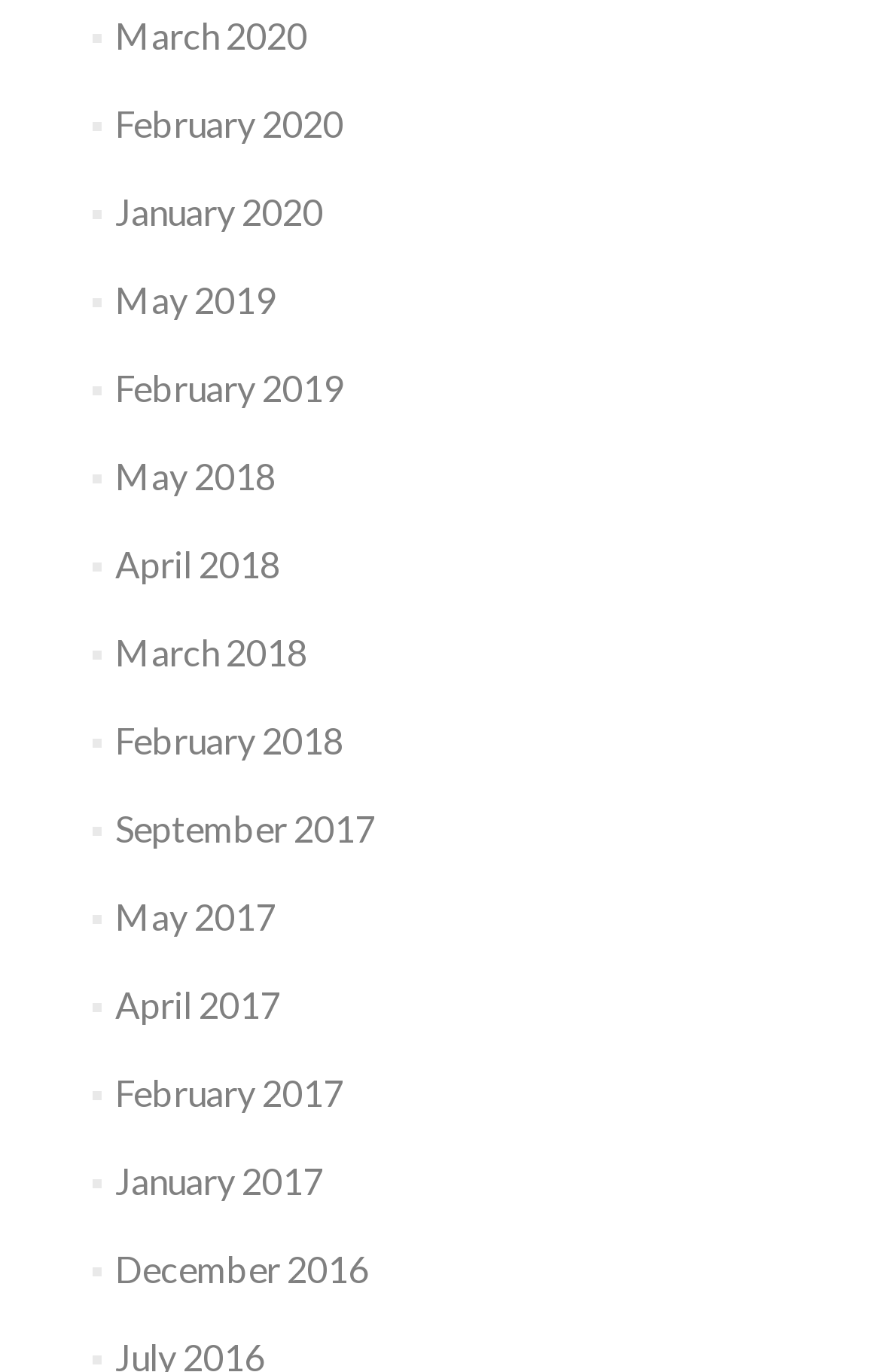Please identify the bounding box coordinates of where to click in order to follow the instruction: "Explore January 2017 articles".

[0.13, 0.845, 0.366, 0.876]